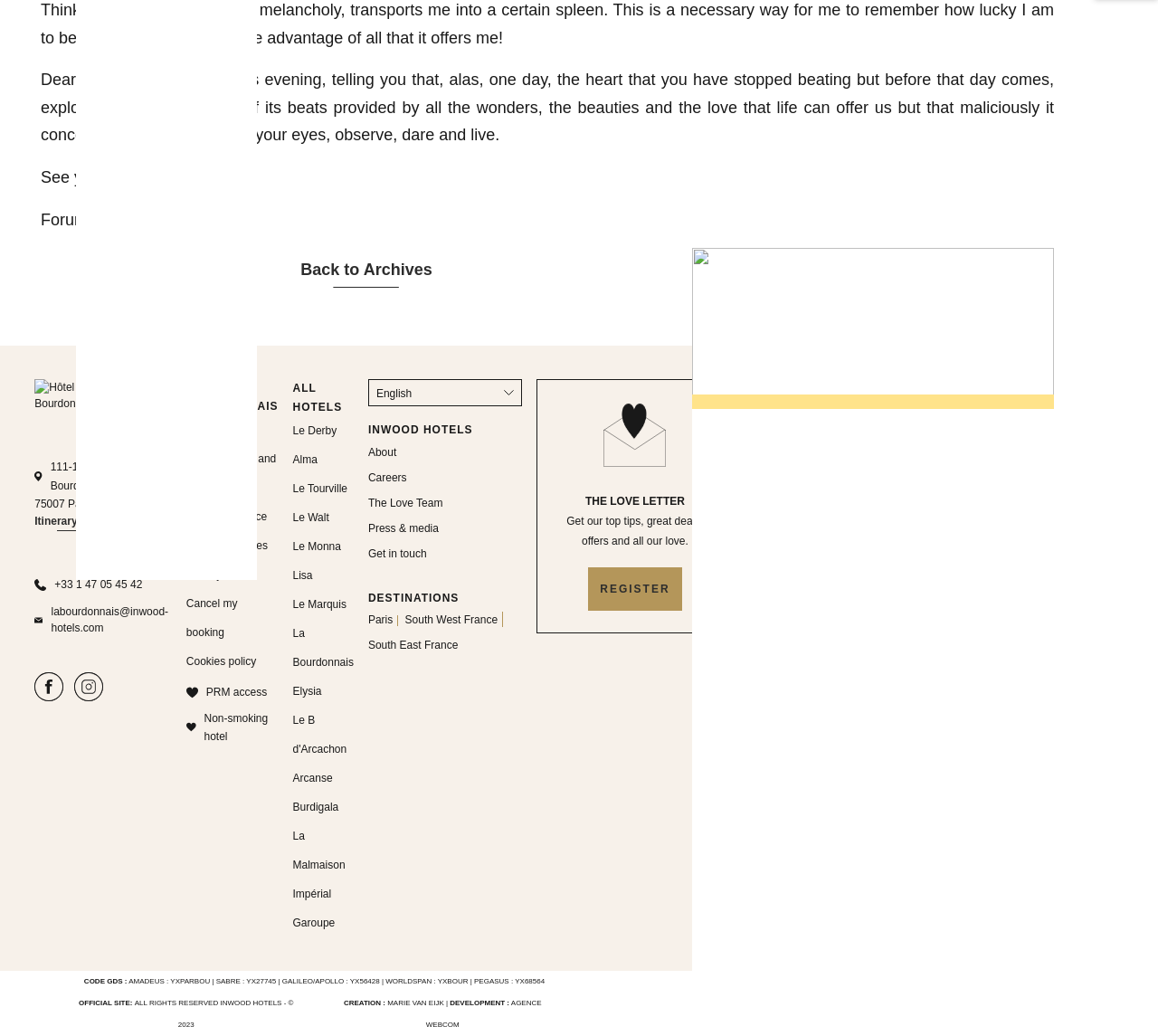Please indicate the bounding box coordinates for the clickable area to complete the following task: "View hotel on Facebook". The coordinates should be specified as four float numbers between 0 and 1, i.e., [left, top, right, bottom].

[0.03, 0.666, 0.055, 0.681]